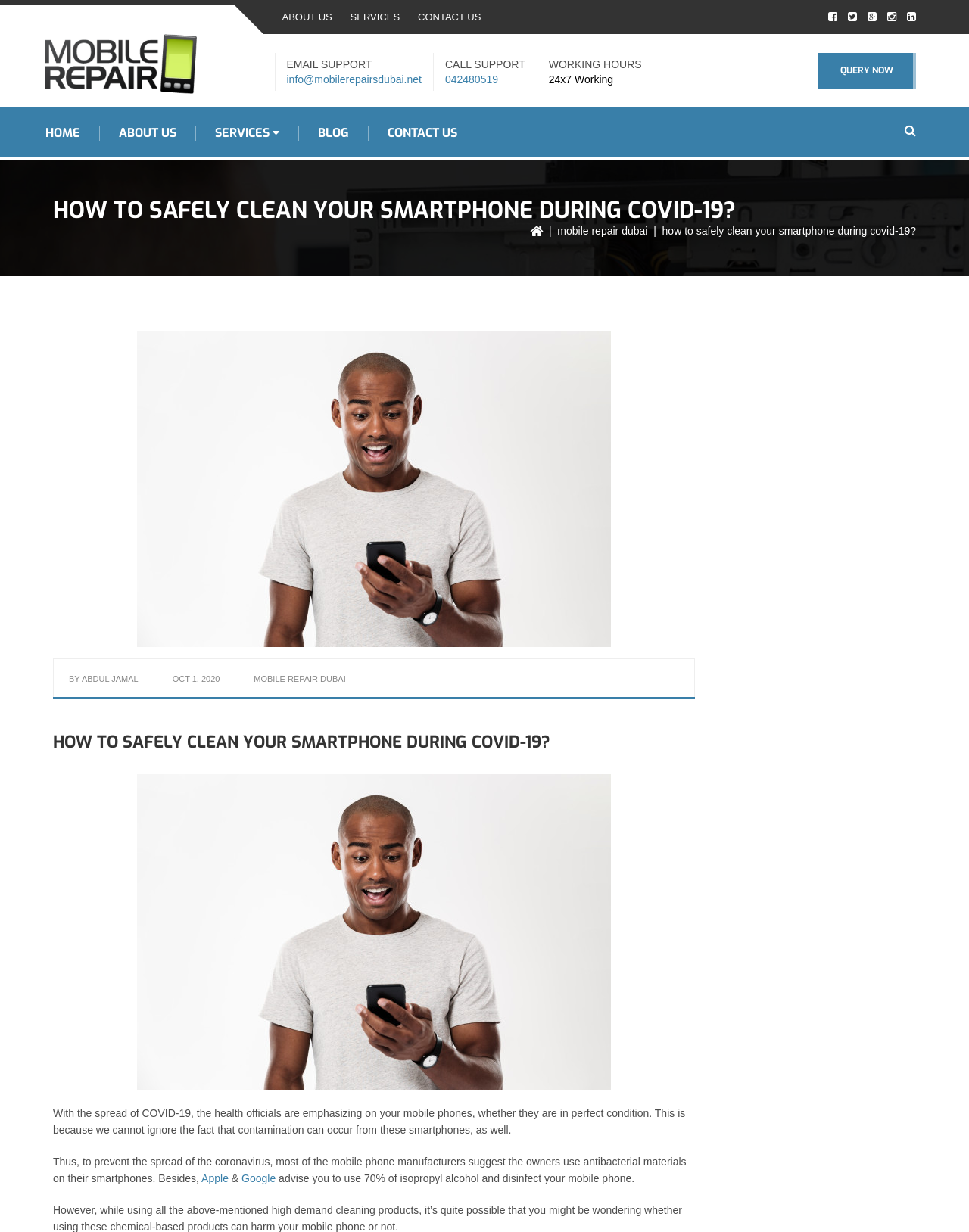Refer to the element description Services and identify the corresponding bounding box in the screenshot. Format the coordinates as (top-left x, top-left y, bottom-right x, bottom-right y) with values in the range of 0 to 1.

[0.361, 0.004, 0.413, 0.024]